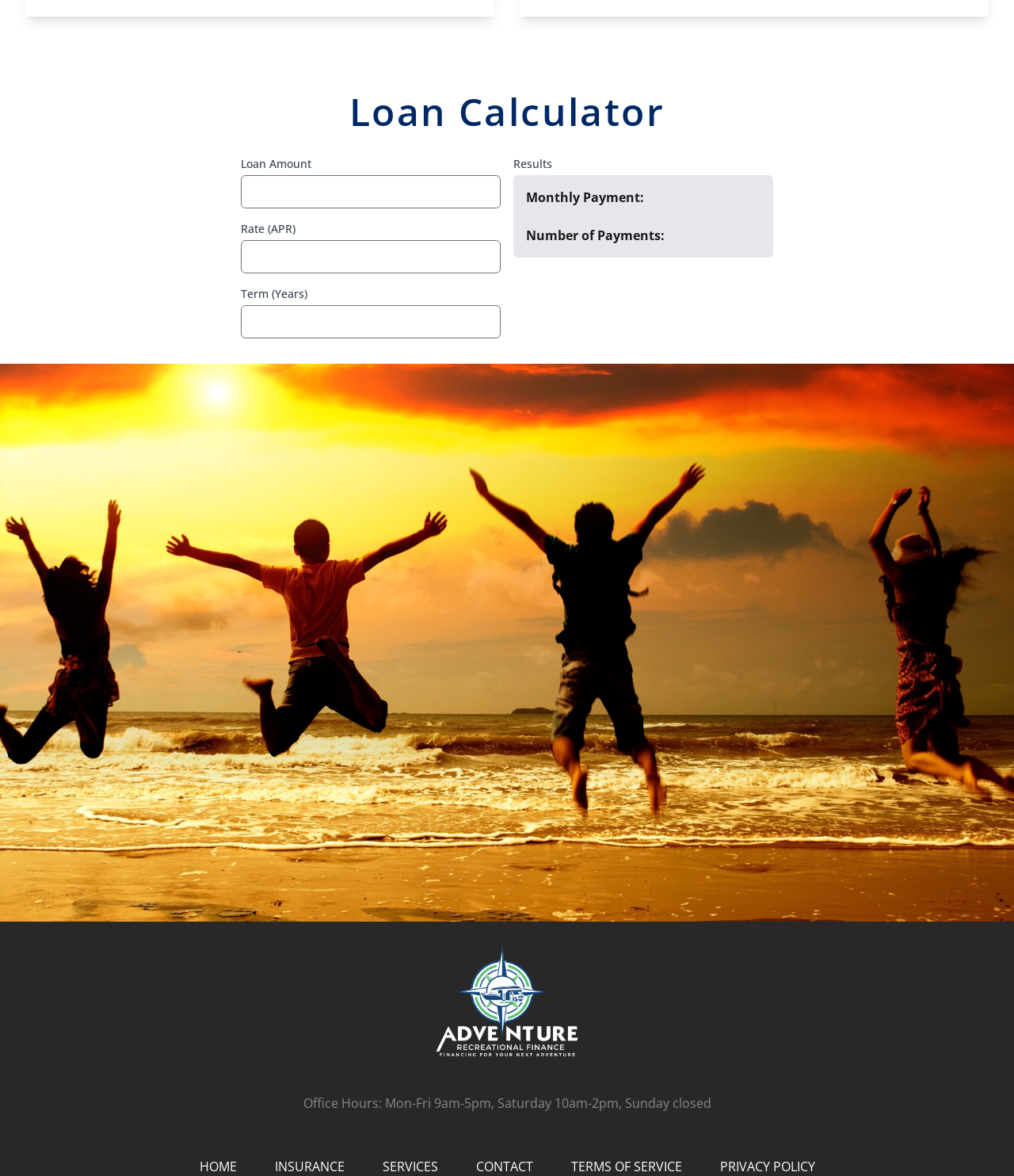Give a one-word or phrase response to the following question: What is displayed below the loan calculator input fields?

Results